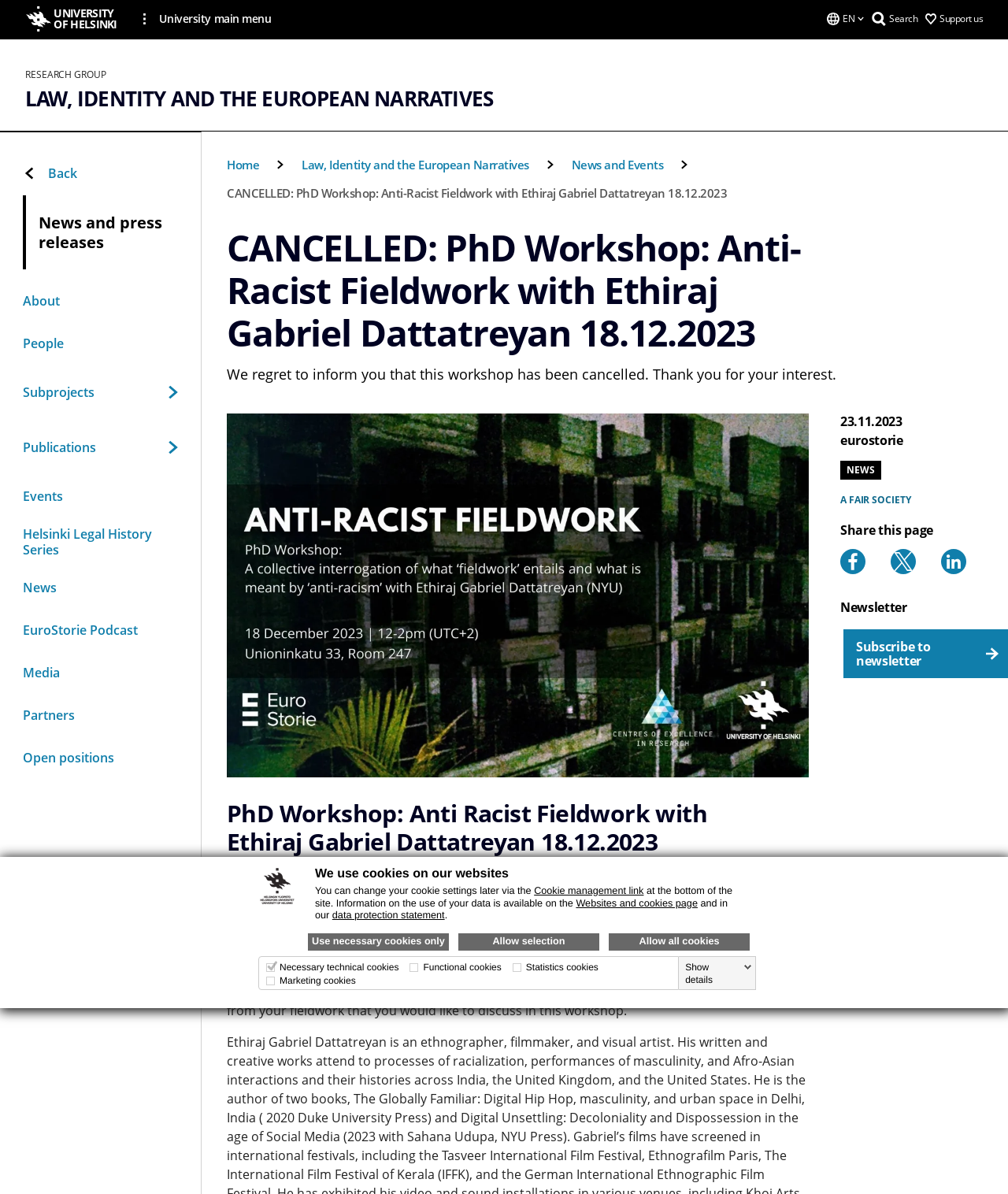Please identify the bounding box coordinates of the clickable area that will fulfill the following instruction: "Search for something". The coordinates should be in the format of four float numbers between 0 and 1, i.e., [left, top, right, bottom].

[0.86, 0.0, 0.915, 0.032]